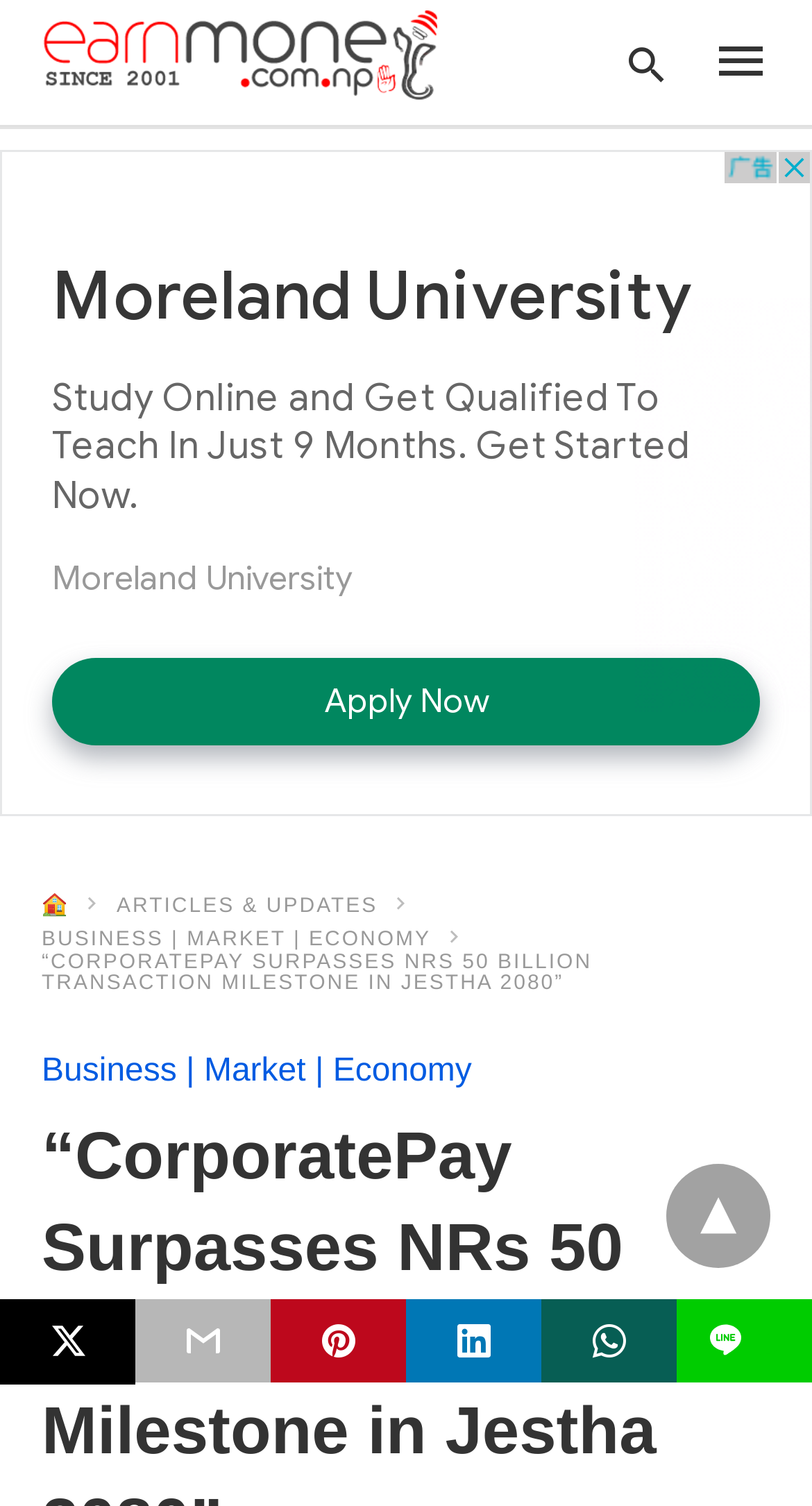Please find the bounding box coordinates of the element that you should click to achieve the following instruction: "visit home page". The coordinates should be presented as four float numbers between 0 and 1: [left, top, right, bottom].

[0.051, 0.594, 0.131, 0.61]